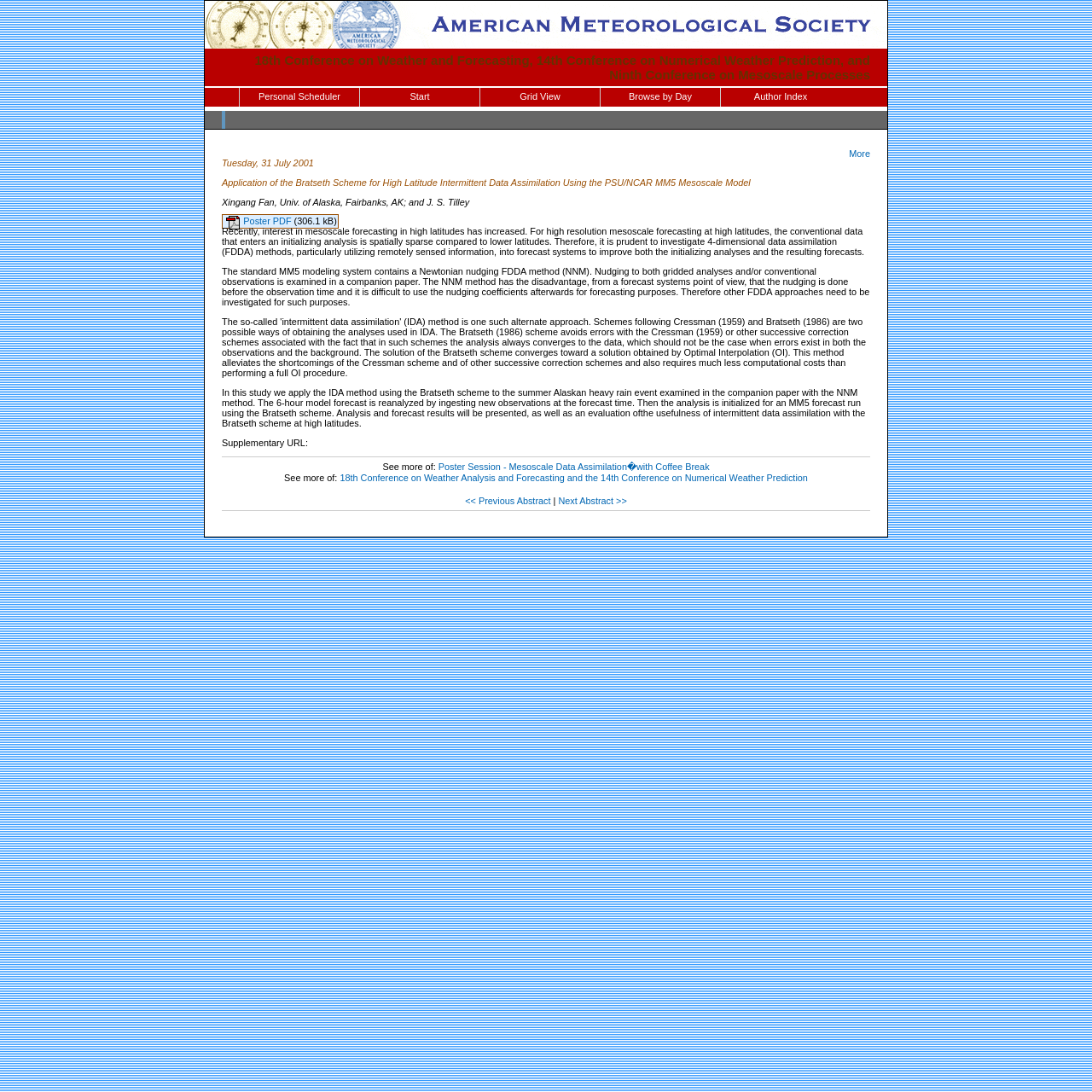Please find the bounding box coordinates for the clickable element needed to perform this instruction: "Open the personal scheduler".

[0.22, 0.08, 0.329, 0.098]